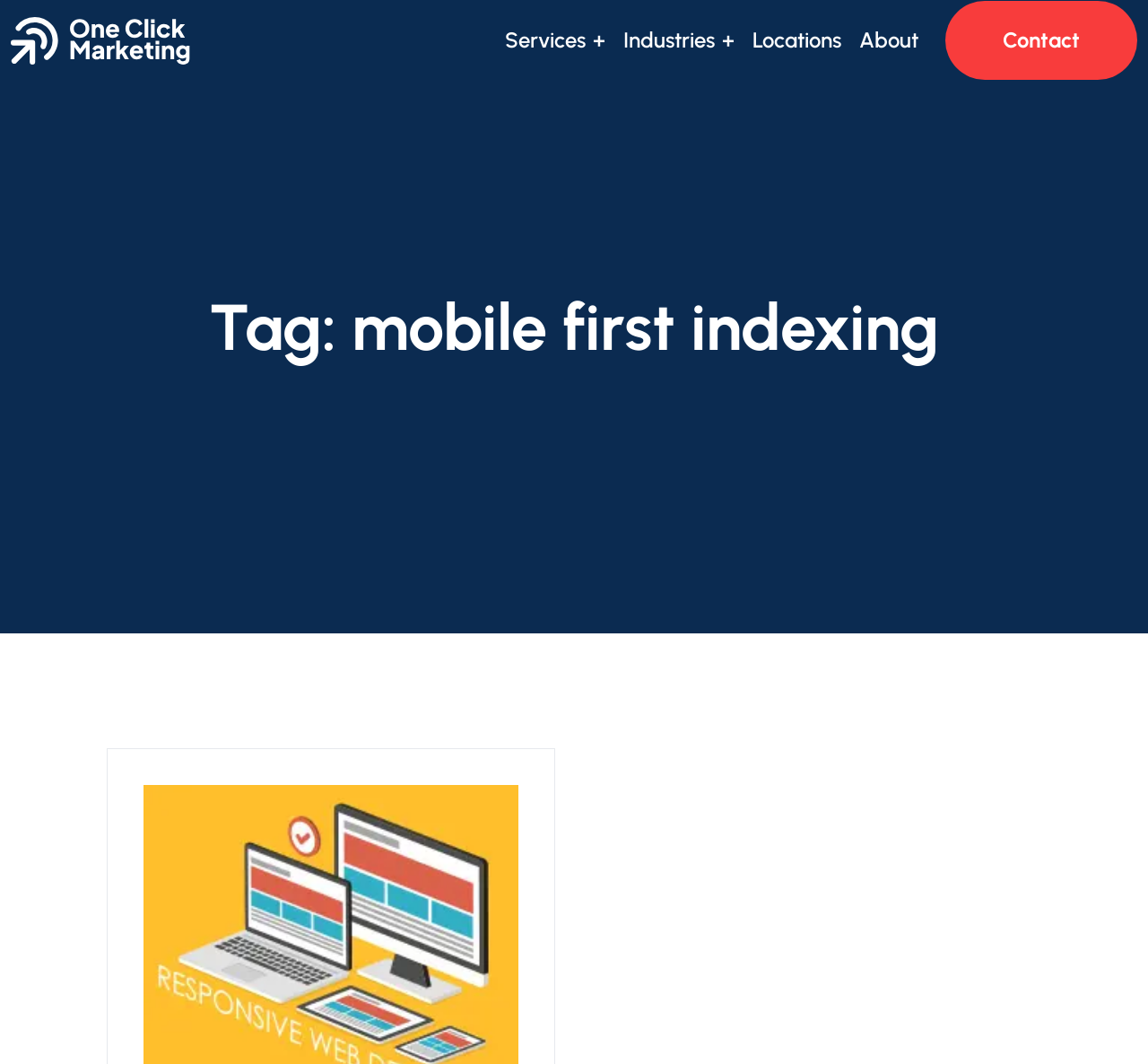Provide a short, one-word or phrase answer to the question below:
What is the layout of the top navigation bar?

horizontal